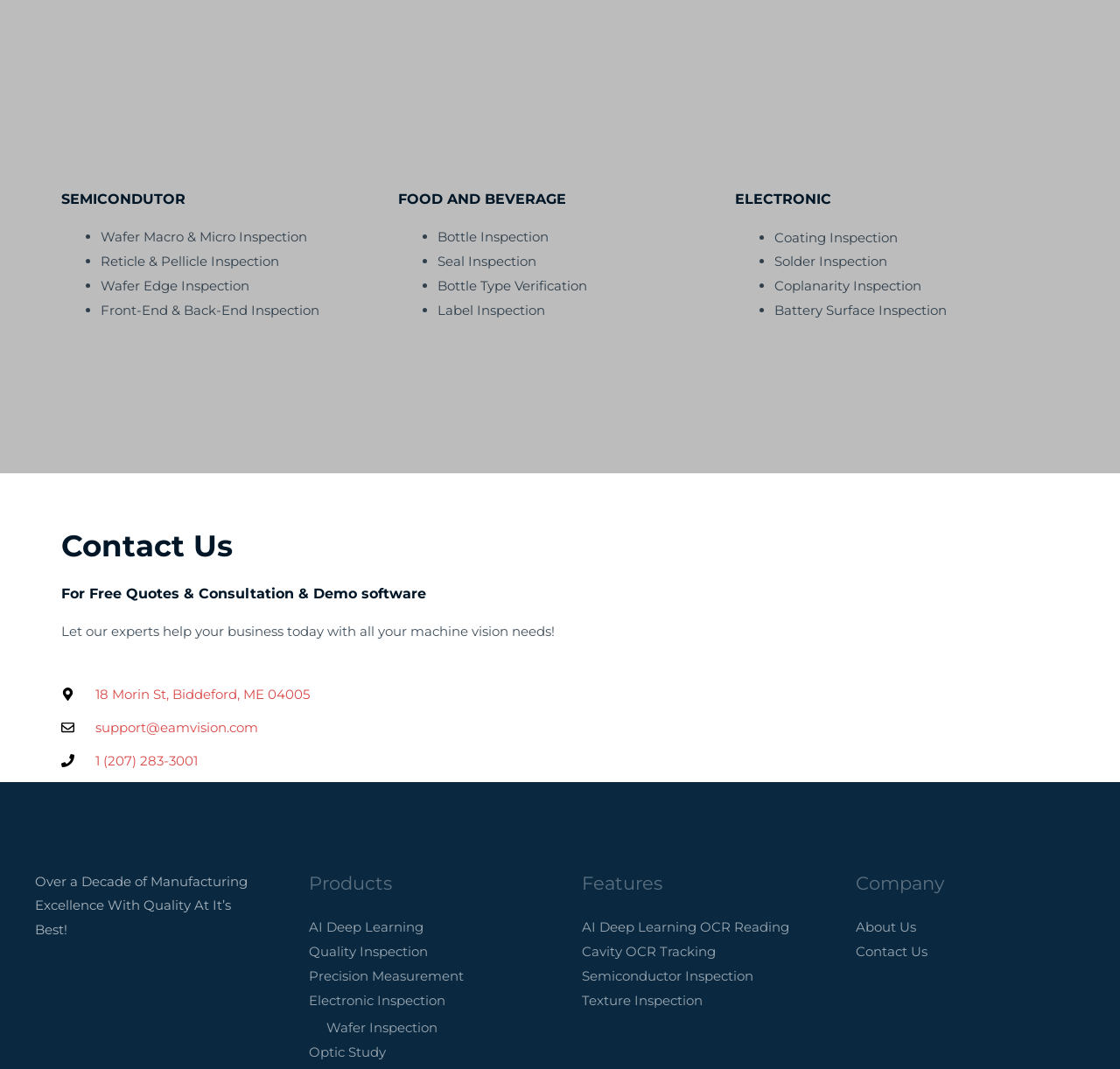Using the element description provided, determine the bounding box coordinates in the format (top-left x, top-left y, bottom-right x, bottom-right y). Ensure that all values are floating point numbers between 0 and 1. Element description: AI Deep Learning OCR Reading

[0.52, 0.859, 0.705, 0.875]